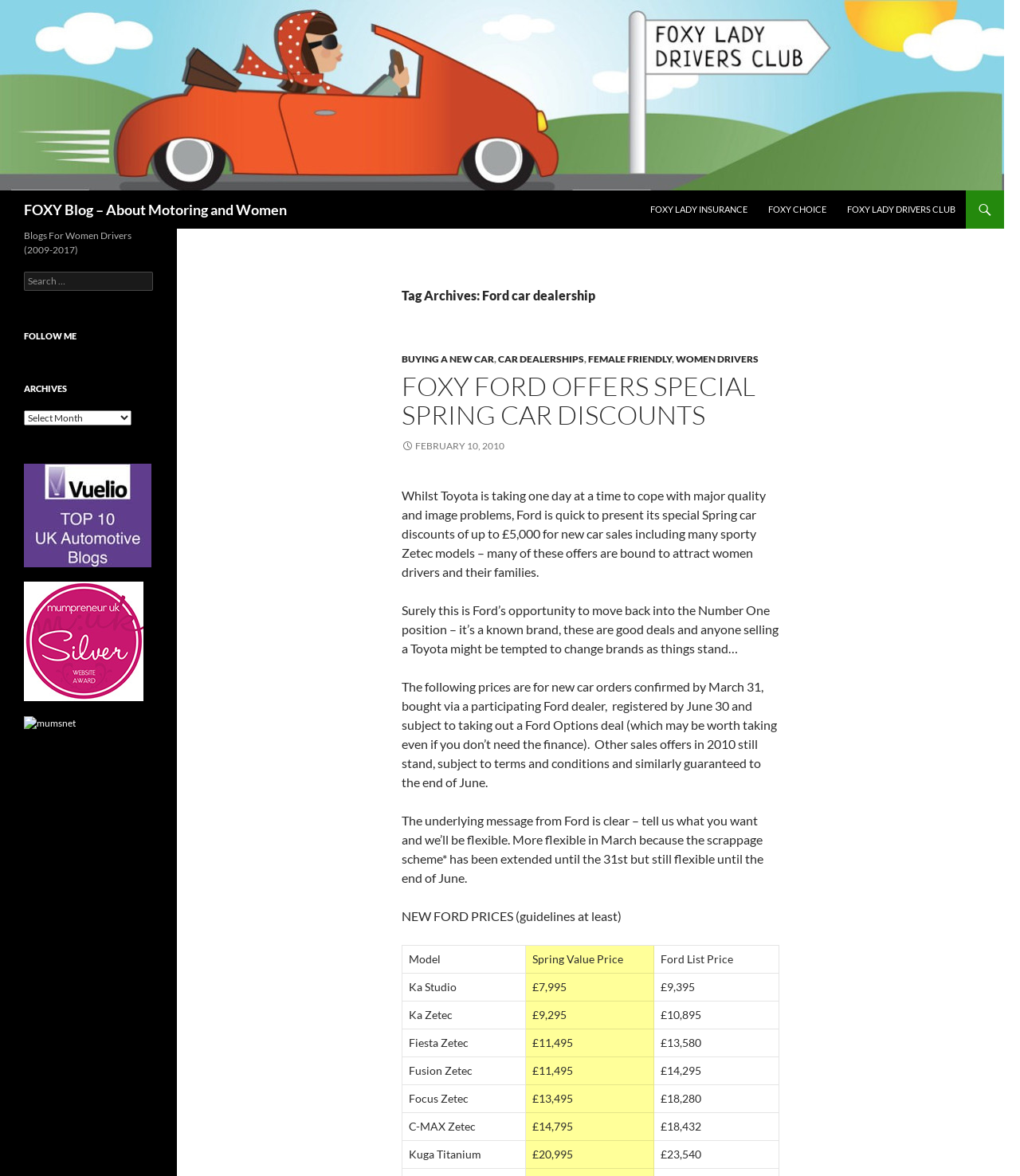Identify the bounding box for the described UI element. Provide the coordinates in (top-left x, top-left y, bottom-right x, bottom-right y) format with values ranging from 0 to 1: women drivers

[0.662, 0.3, 0.744, 0.31]